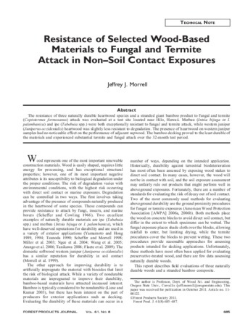Who is the author of the technical report?
Using the information from the image, answer the question thoroughly.

The author's name is mentioned on the cover page of the technical report, which is clearly visible in the image. The author's name is Jeffrey J. Morrell, who has conducted the analysis and provided the key findings and methodologies in the report.